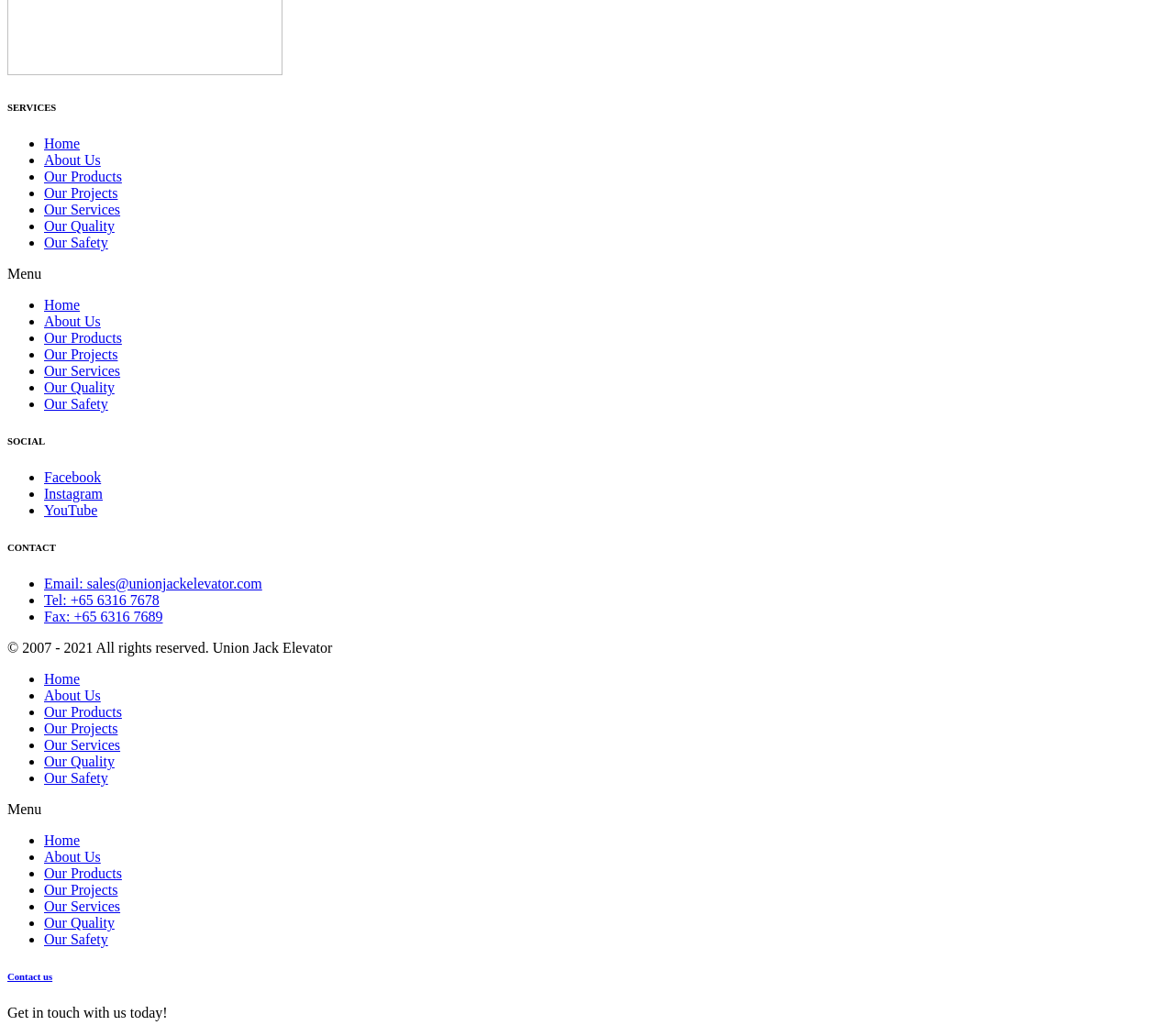Carefully observe the image and respond to the question with a detailed answer:
What is the theme of the webpage?

The theme of the webpage can be inferred from the content, which includes services, products, projects, and contact information, suggesting that the webpage is for an elevator company, specifically Union Jack Elevator.